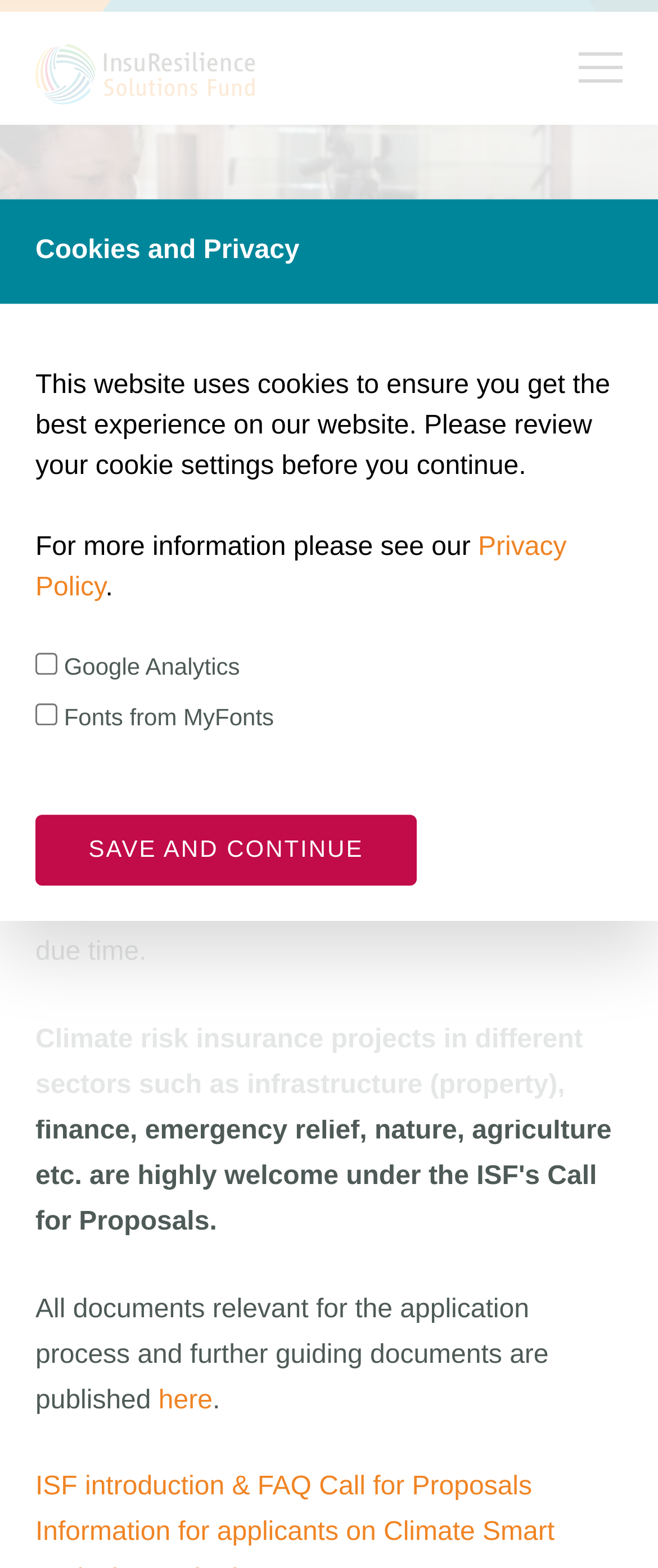Can you find the bounding box coordinates for the element that needs to be clicked to execute this instruction: "Go to About CHILD"? The coordinates should be given as four float numbers between 0 and 1, i.e., [left, top, right, bottom].

None